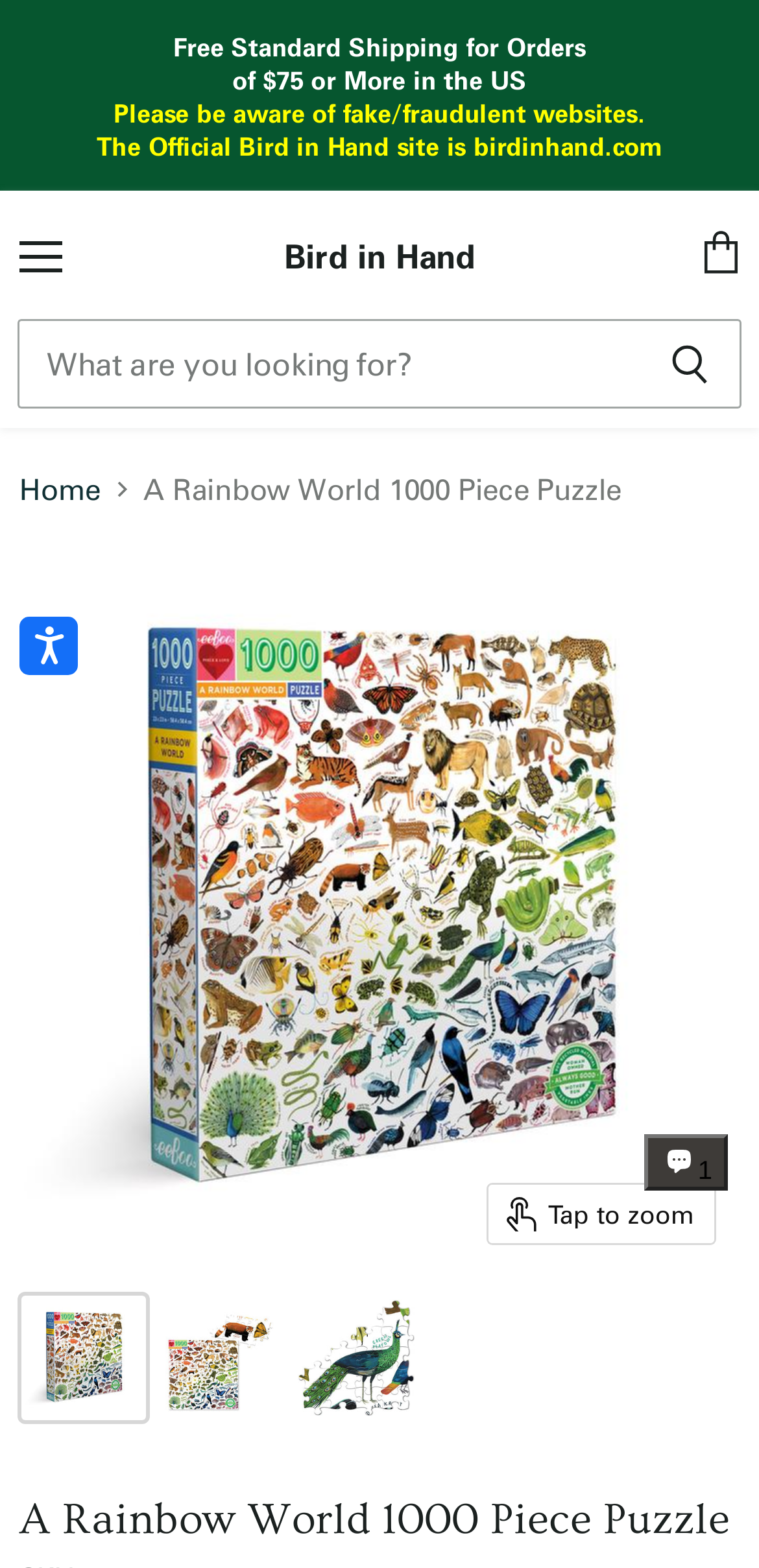Given the description of the UI element: "alt="White County Creative Writers"", predict the bounding box coordinates in the form of [left, top, right, bottom], with each value being a float between 0 and 1.

None